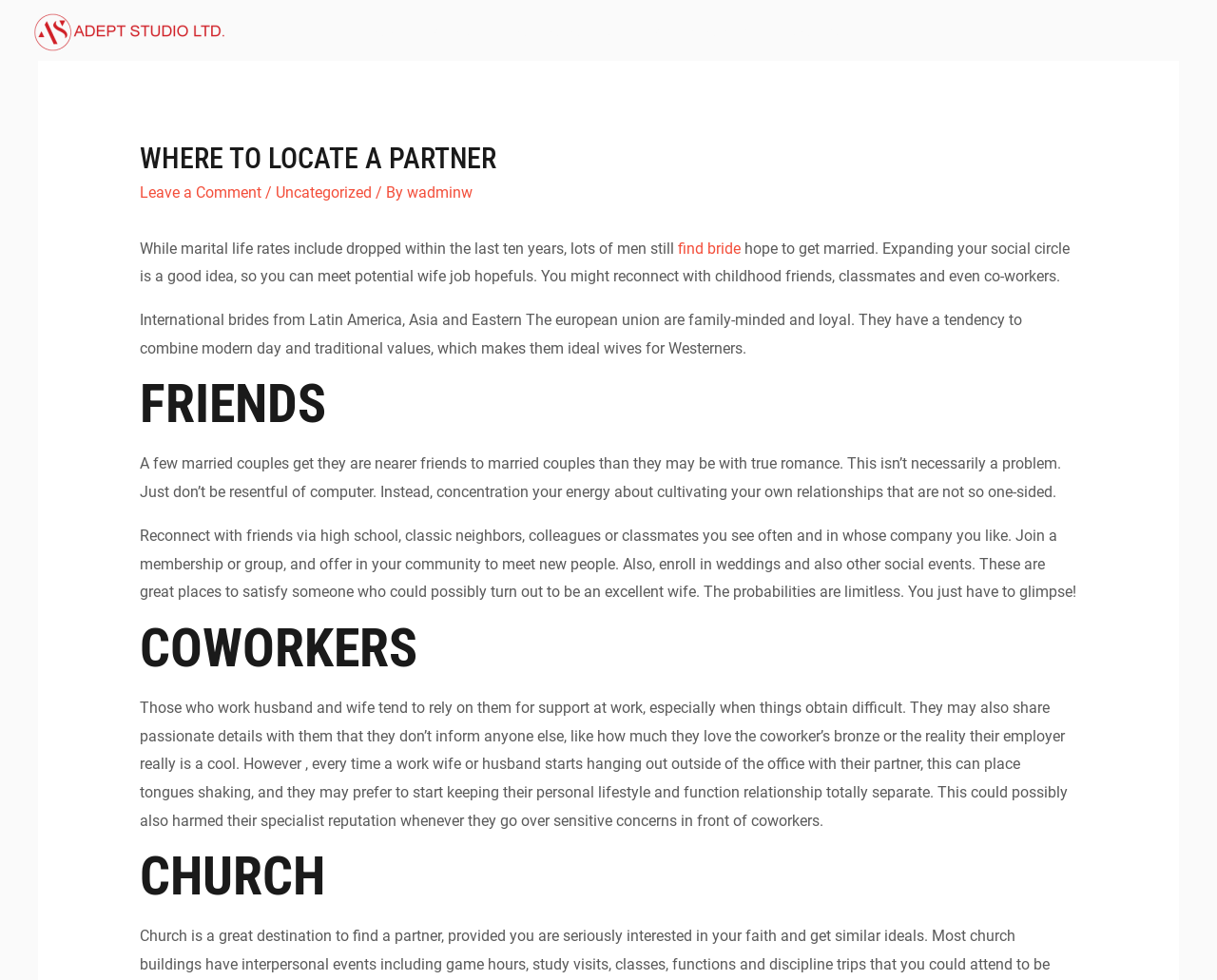Create an in-depth description of the webpage, covering main sections.

The webpage is about finding a partner, with a focus on marriage and relationships. At the top left, there is a logo and a link to "Adeptstudioltd". Next to it, there is a navigation menu with links to "HOME", "SERVICE", "PORTFOLIO", "CLIENTS", "WHO WE ARE", and "CONTACT". 

Below the navigation menu, there is a header section with a heading "WHERE TO LOCATE A PARTNER". Underneath, there is a paragraph of text discussing the decline of marital life rates and the desire of men to get married. The text also suggests expanding one's social circle to meet potential partners. 

To the right of the paragraph, there is a link to "Leave a Comment" and a category link to "Uncategorized". Below, there are three sections with headings "FRIENDS", "COWORKERS", and "CHURCH", each discussing ways to meet potential partners through social connections, work relationships, and religious communities. The sections contain paragraphs of text providing advice and insights on building relationships and finding a partner.